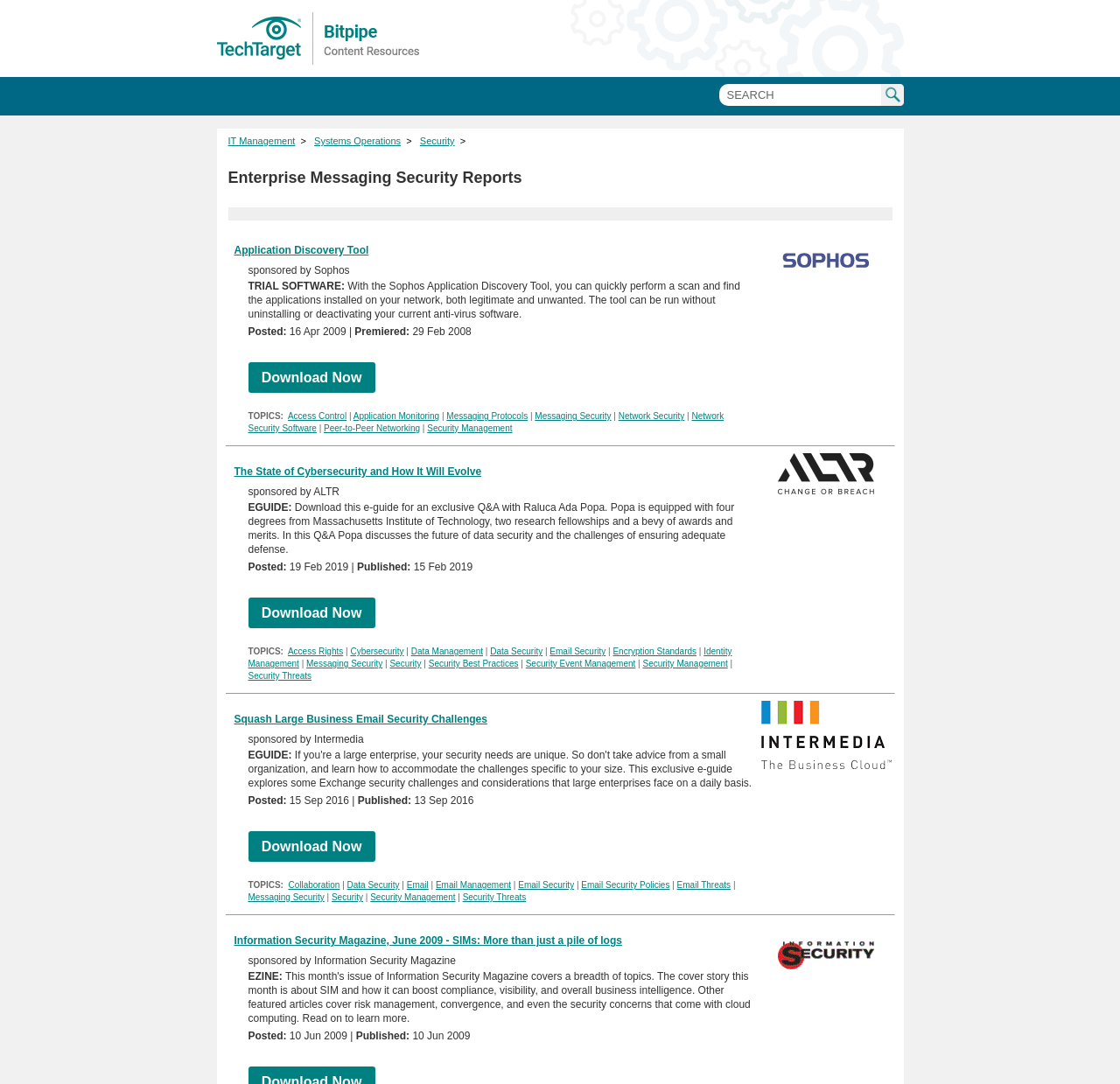Locate the bounding box coordinates of the element to click to perform the following action: 'View Maya Laylor's profile'. The coordinates should be given as four float values between 0 and 1, in the form of [left, top, right, bottom].

None